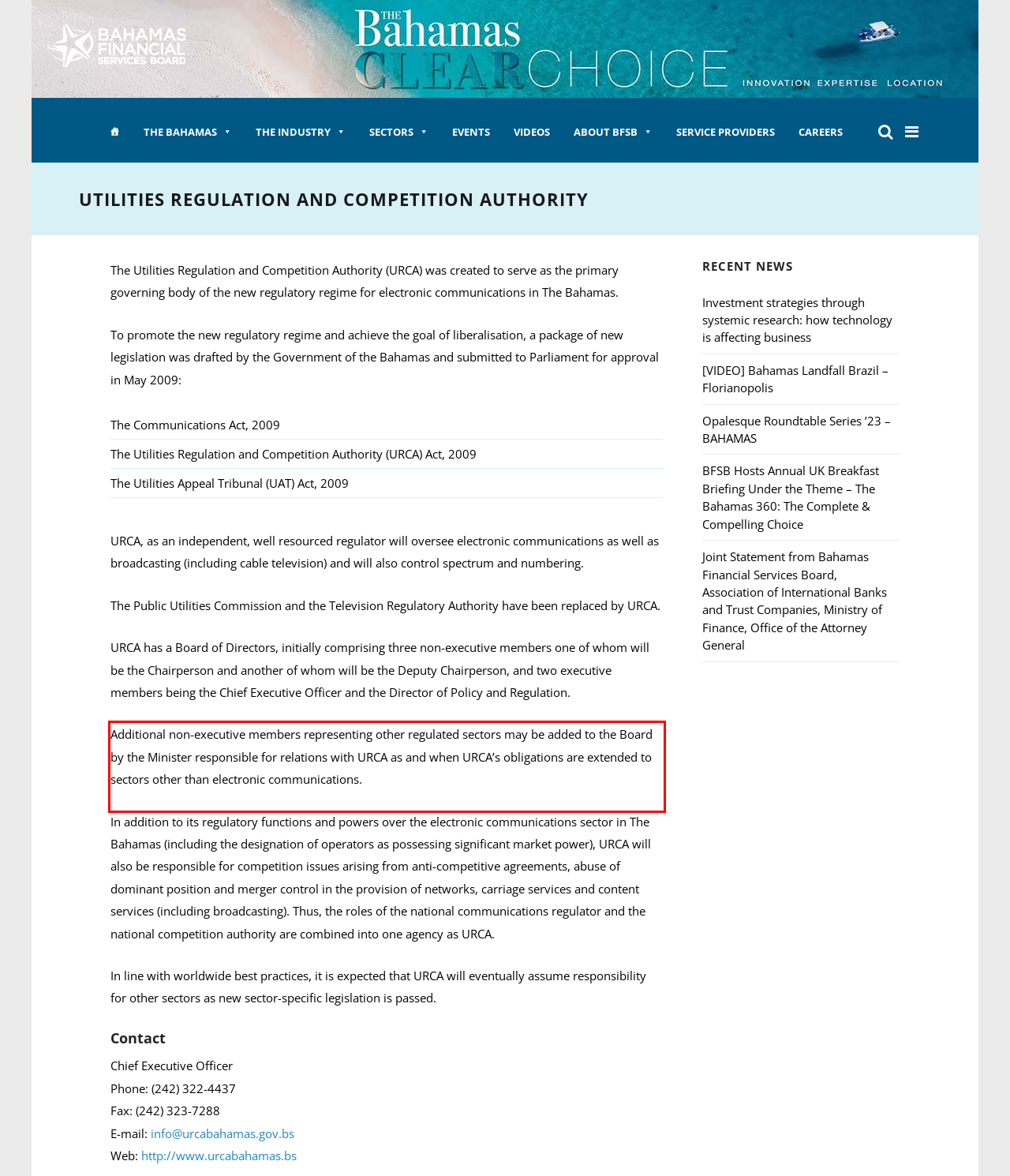By examining the provided screenshot of a webpage, recognize the text within the red bounding box and generate its text content.

Additional non-executive members representing other regulated sectors may be added to the Board by the Minister responsible for relations with URCA as and when URCA’s obligations are extended to sectors other than electronic communications.